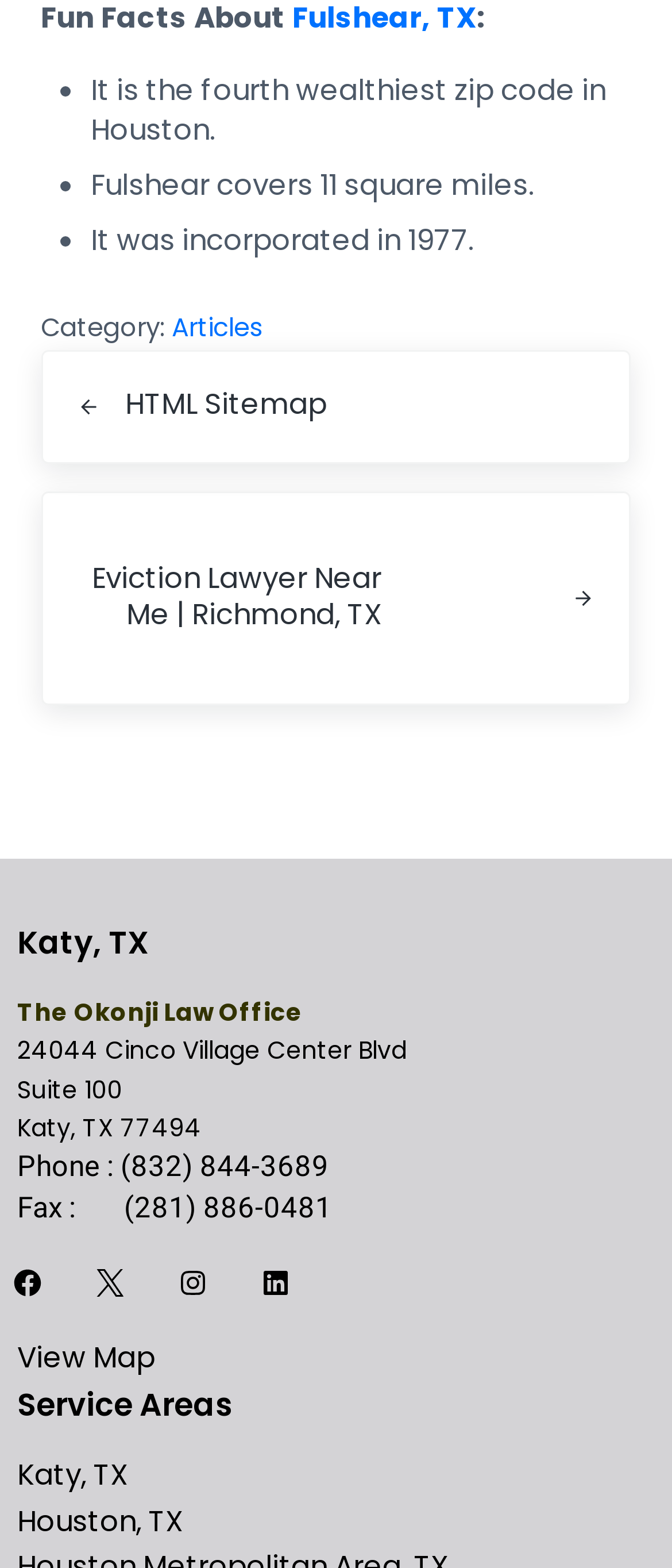Specify the bounding box coordinates of the area to click in order to execute this command: 'Click on the 'Phone' link'. The coordinates should consist of four float numbers ranging from 0 to 1, and should be formatted as [left, top, right, bottom].

[0.026, 0.732, 0.974, 0.758]